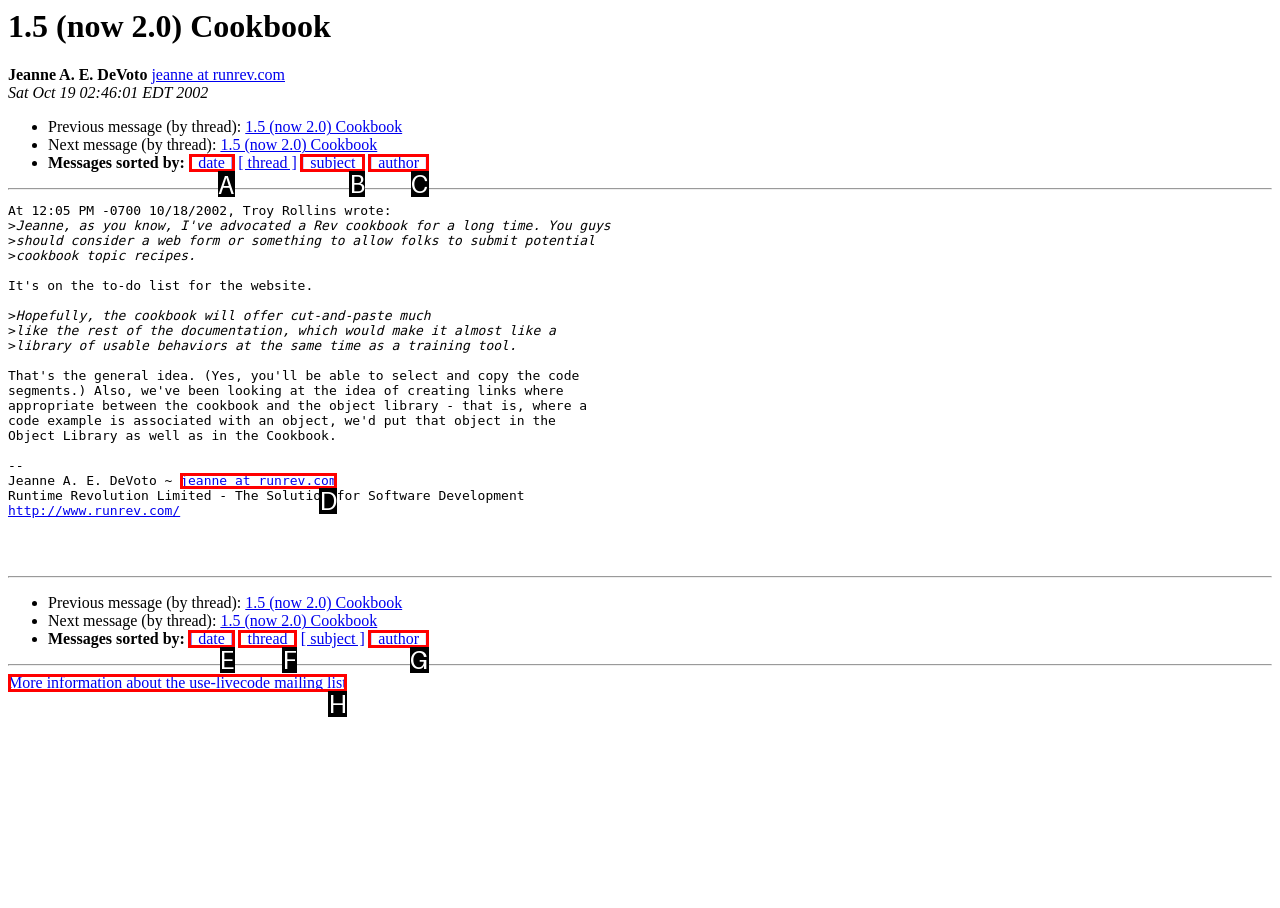Tell me which option I should click to complete the following task: Click the '5.00 stars' button
Answer with the option's letter from the given choices directly.

None